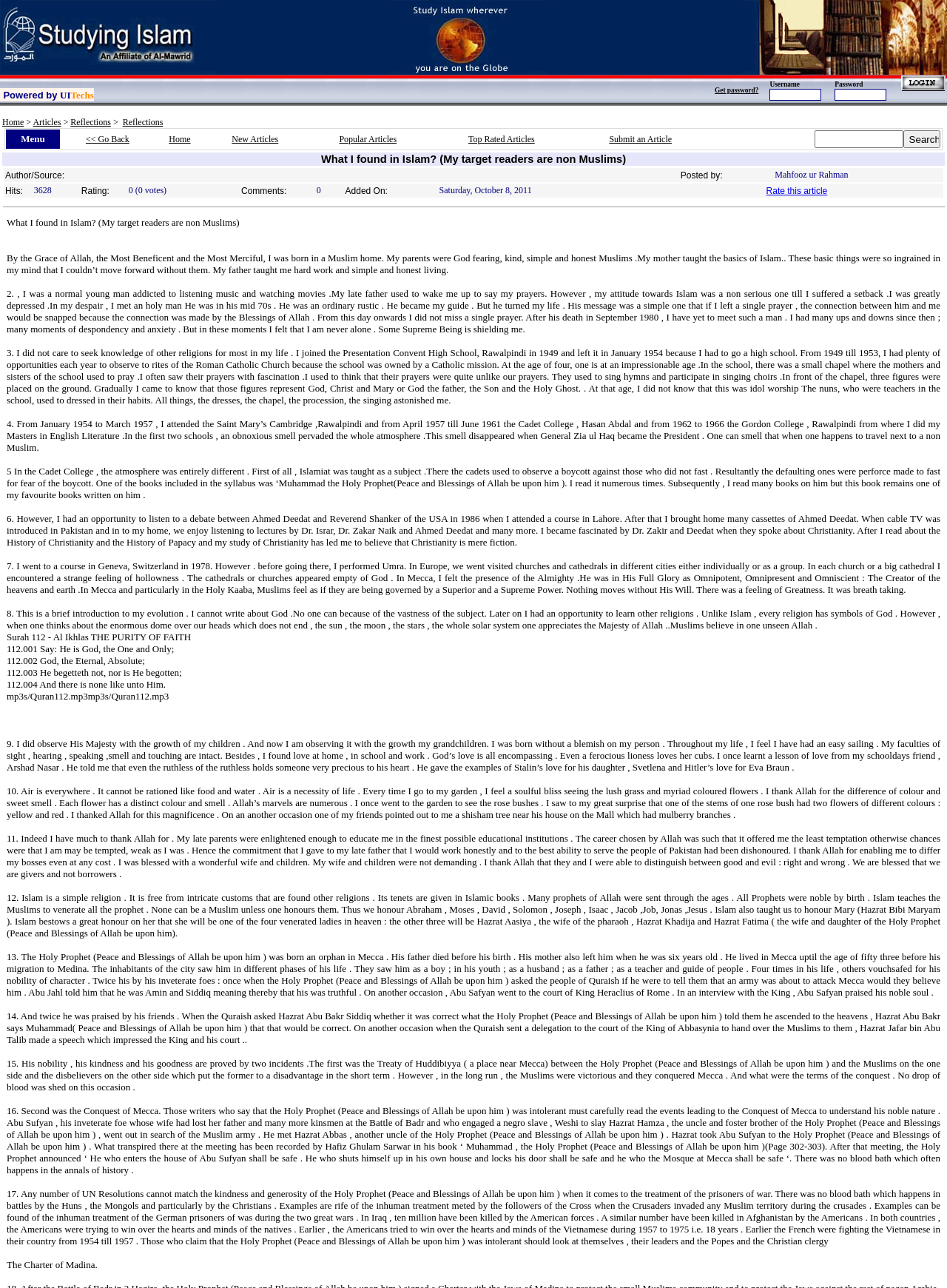Please provide a comprehensive answer to the question below using the information from the image: What is the website about?

Based on the webpage's meta description and content, it appears to be a website focused on studying Islam, providing articles and resources for users to learn and reflect on the religion.